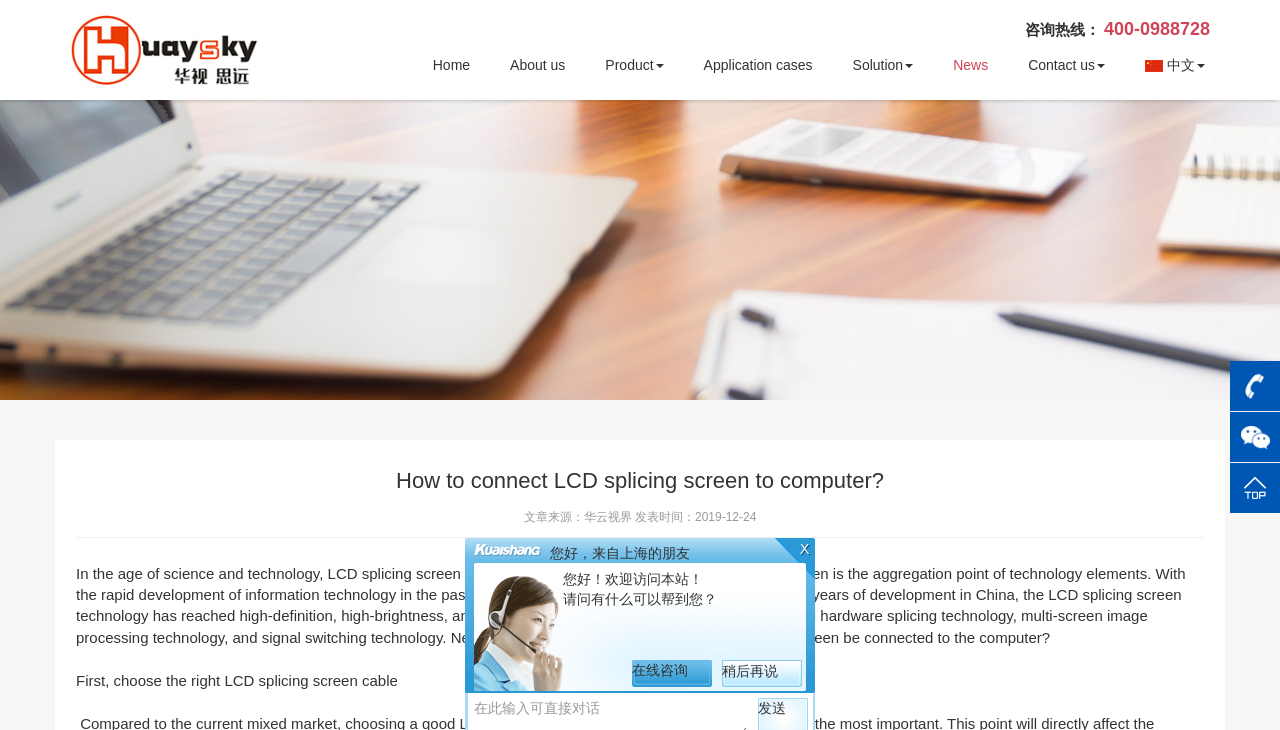Specify the bounding box coordinates of the element's region that should be clicked to achieve the following instruction: "Go to Home page". The bounding box coordinates consist of four float numbers between 0 and 1, in the format [left, top, right, bottom].

None